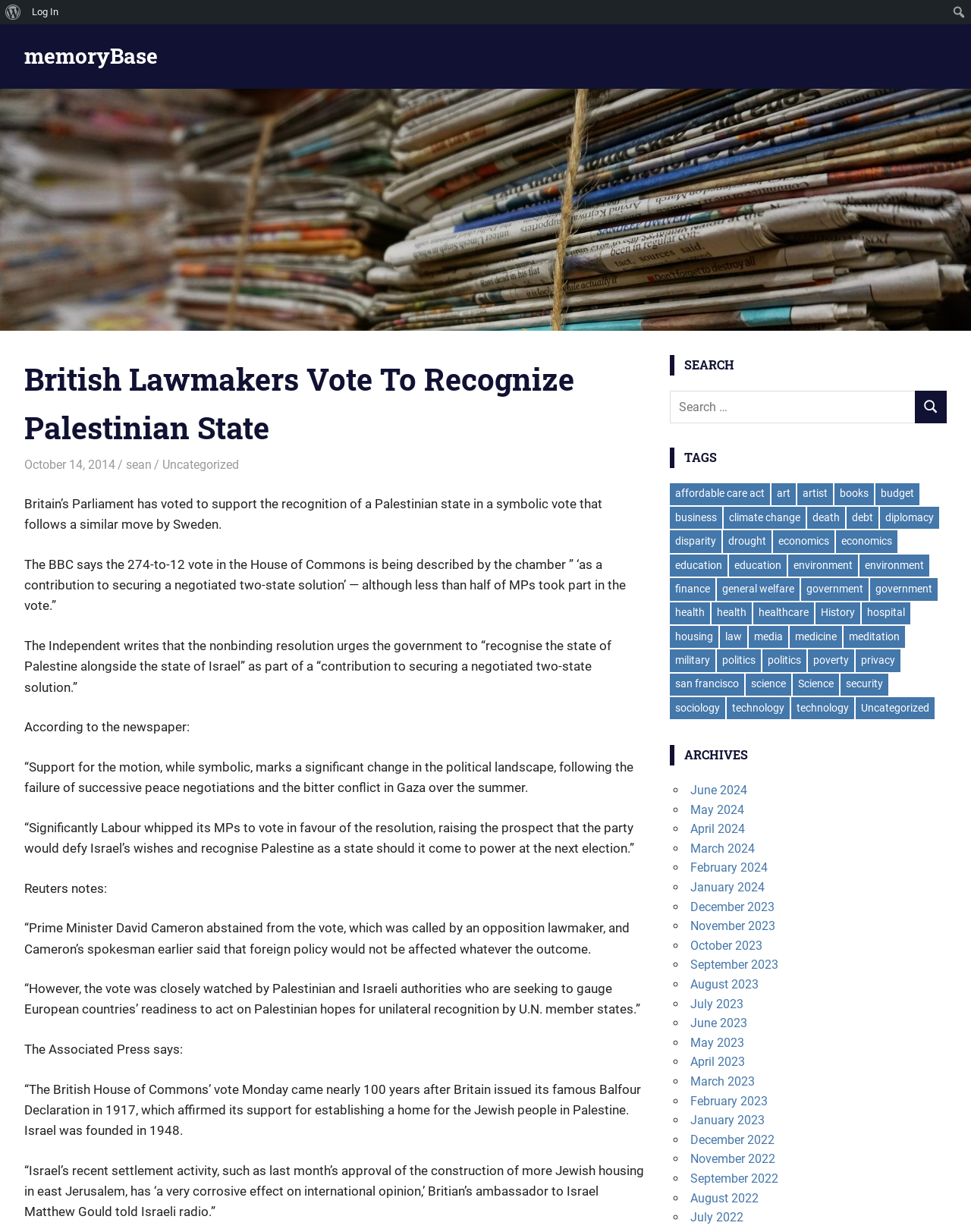Respond to the following query with just one word or a short phrase: 
Who wrote the article?

sean